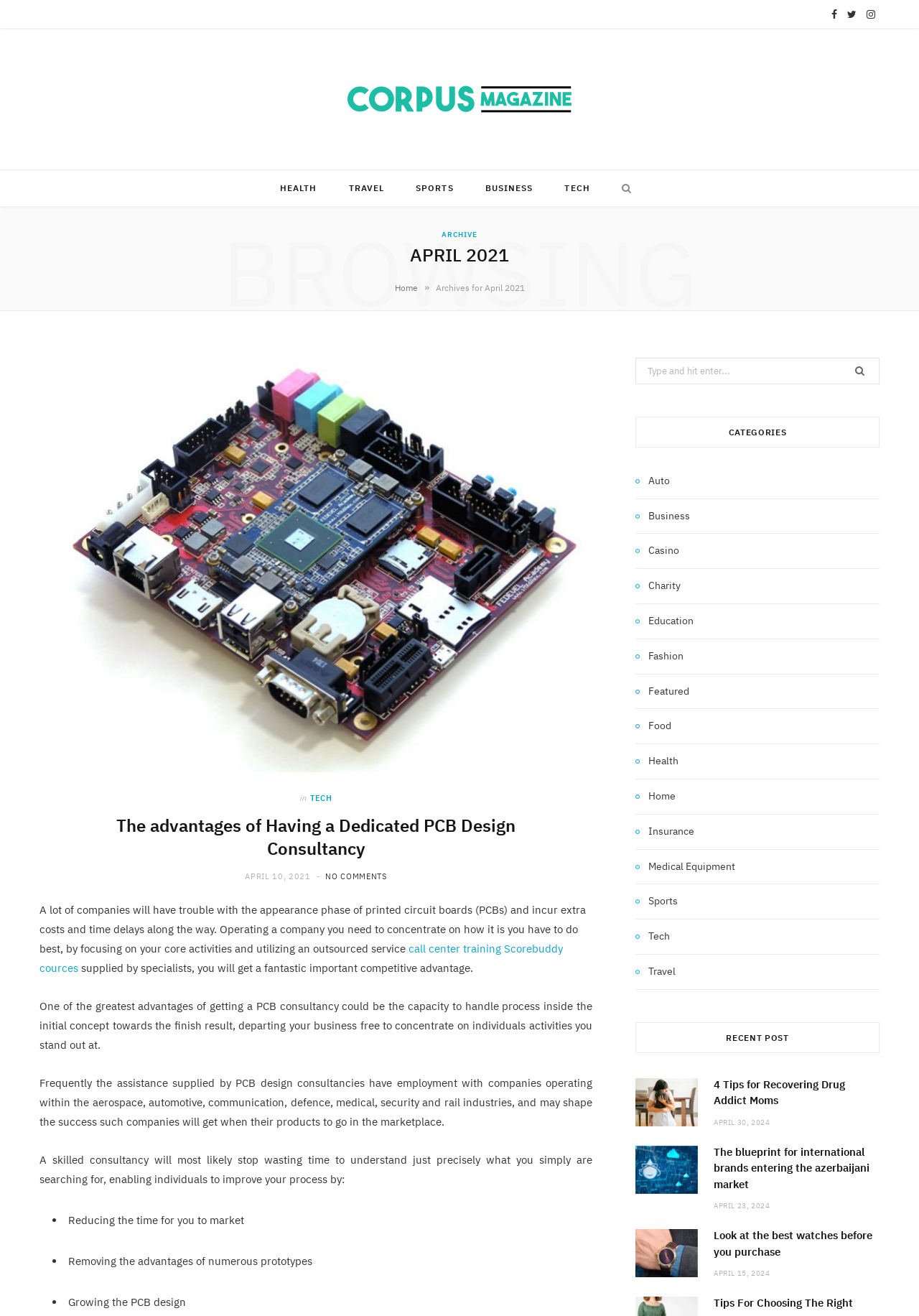Using the description "call center training Scorebuddy cources", locate and provide the bounding box of the UI element.

[0.043, 0.716, 0.612, 0.741]